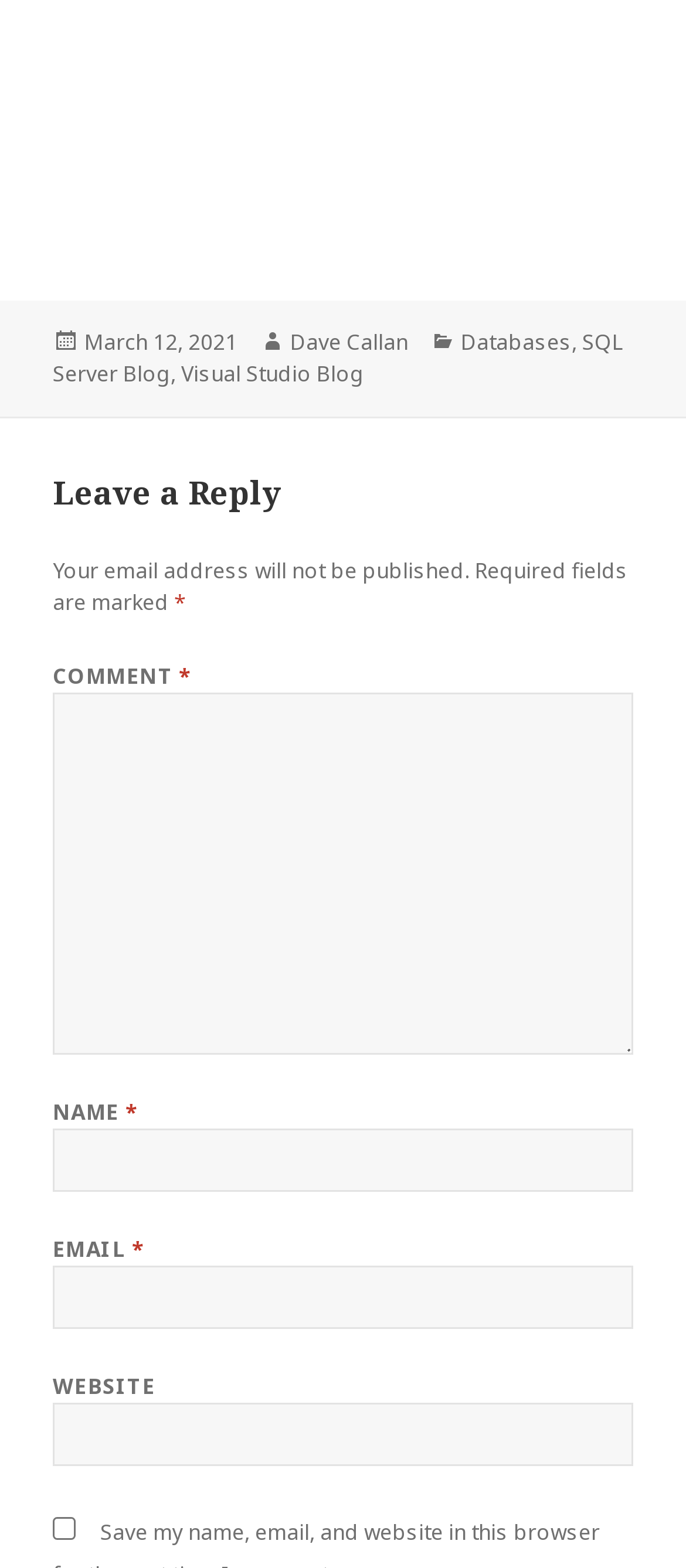Please identify the coordinates of the bounding box that should be clicked to fulfill this instruction: "Type your name".

[0.077, 0.719, 0.923, 0.76]